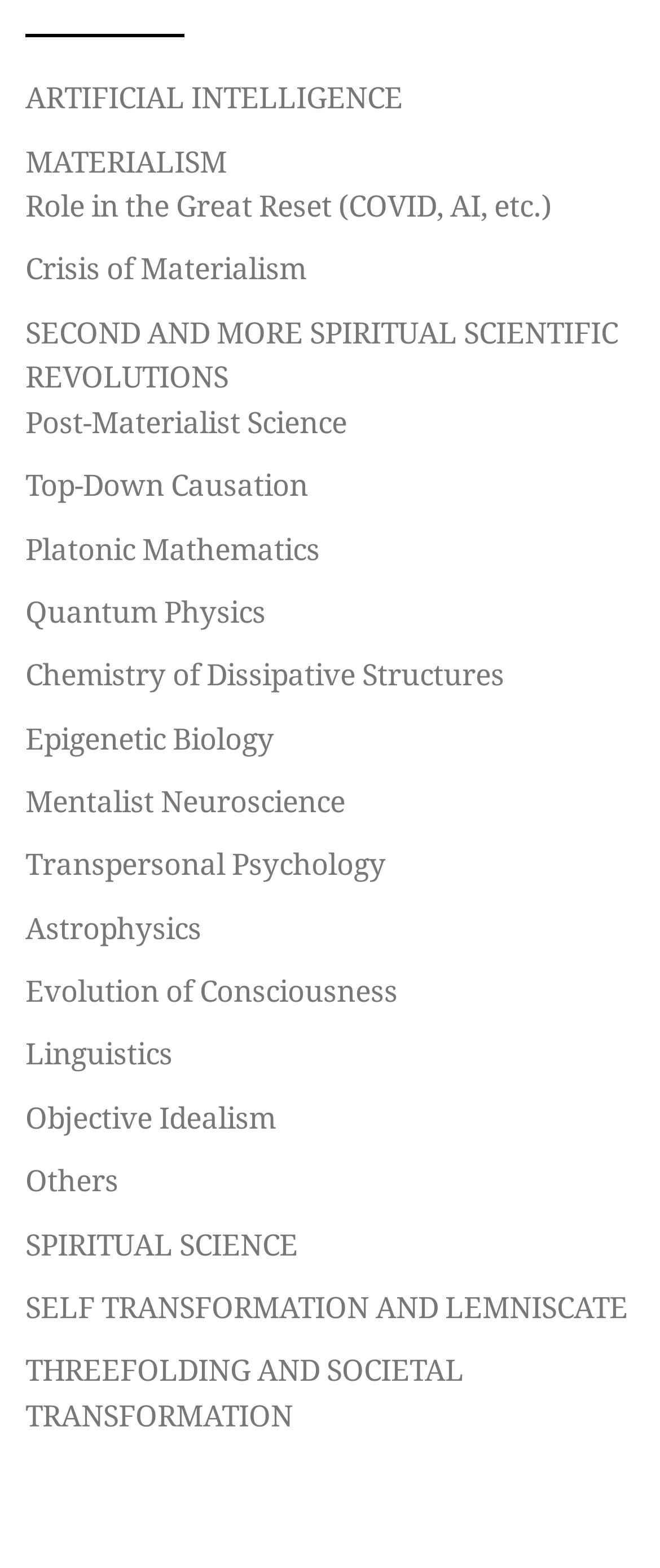Show the bounding box coordinates for the HTML element described as: "MATERIALISM".

[0.038, 0.089, 0.344, 0.118]